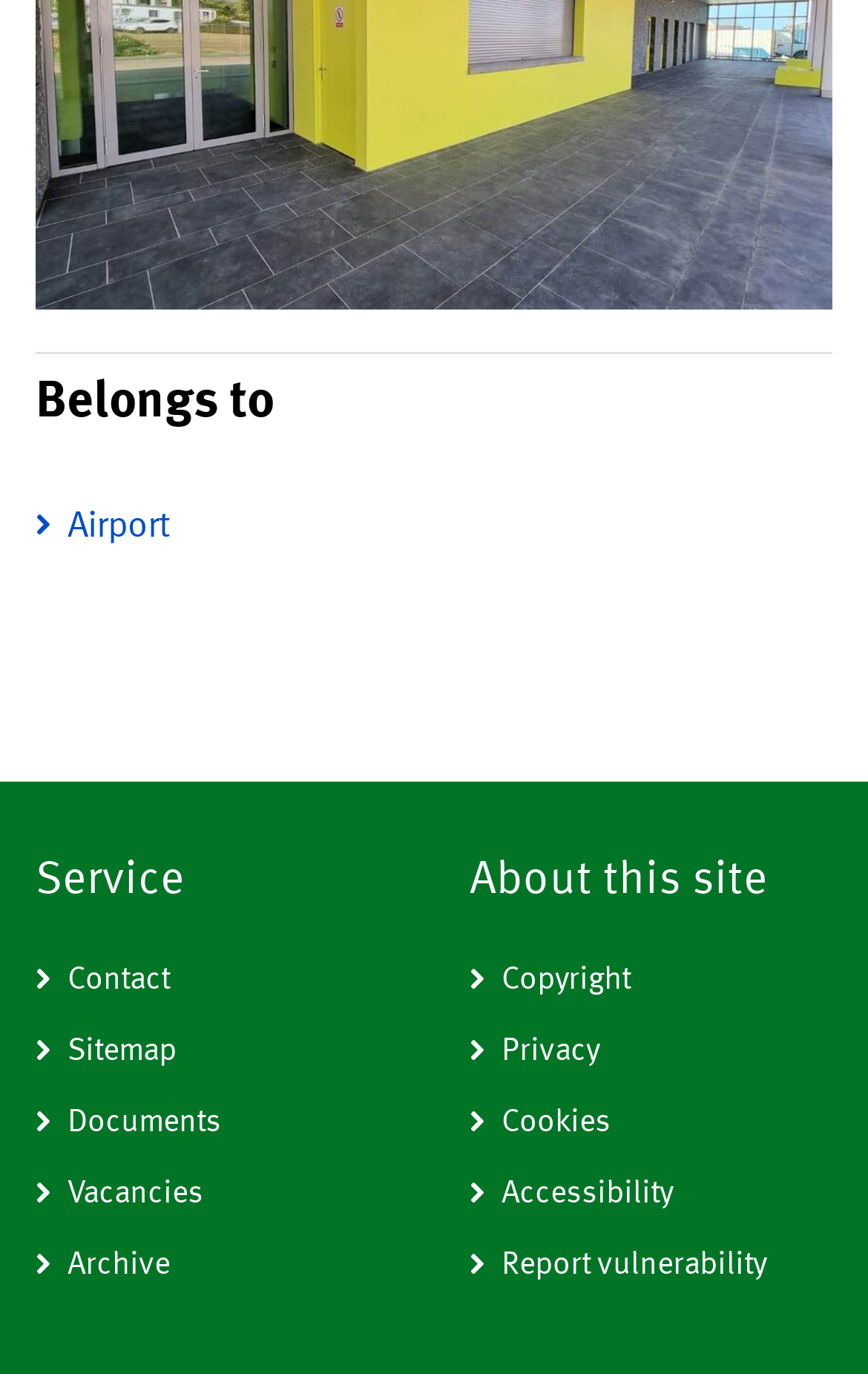What is the first link under 'Belongs to'?
Based on the screenshot, answer the question with a single word or phrase.

Airport